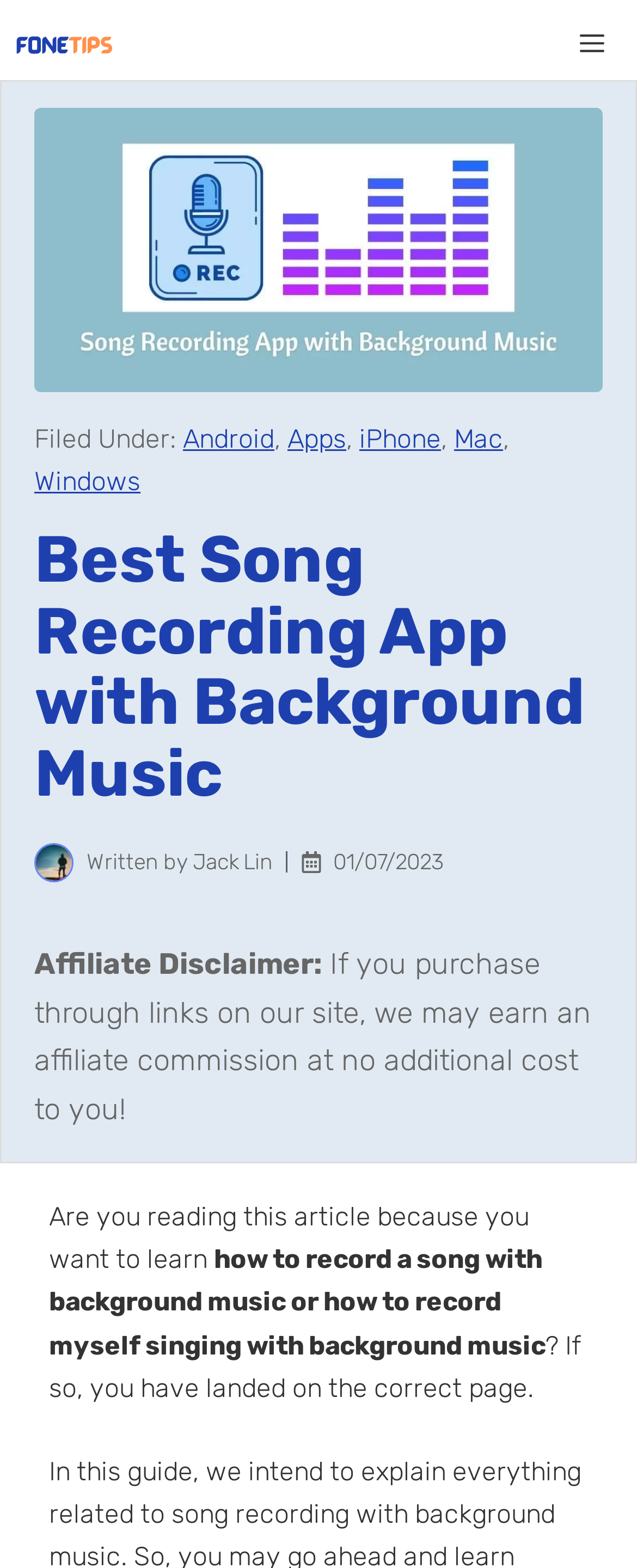Can you give a comprehensive explanation to the question given the content of the image?
What is the purpose of the article?

I inferred the purpose by reading the text 'how to record a song with background music or how to record myself singing with background music' inside the image, which suggests that the article is about learning to record songs with background music.